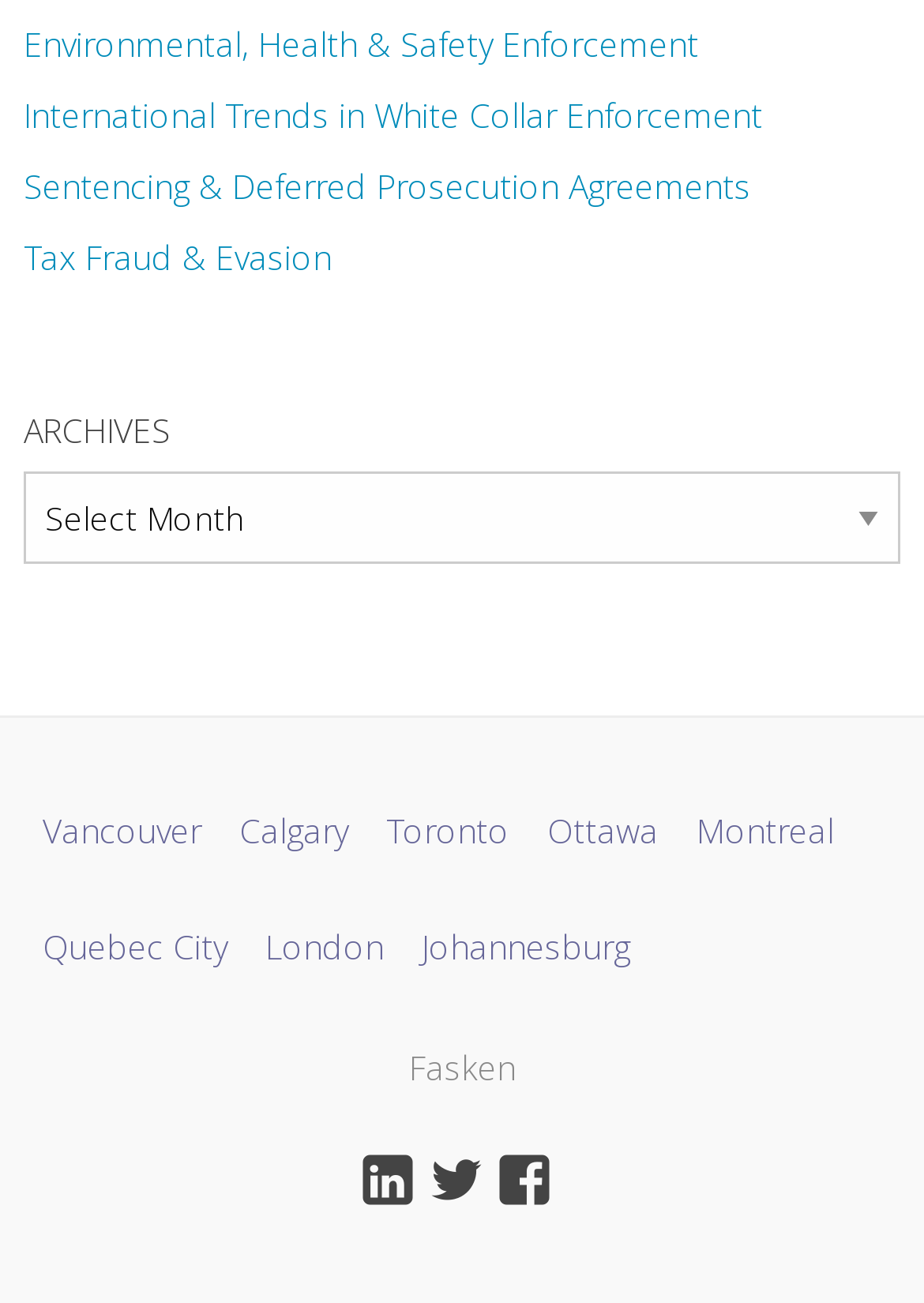Determine the coordinates of the bounding box that should be clicked to complete the instruction: "Follow Fasken on LinkedIn". The coordinates should be represented by four float numbers between 0 and 1: [left, top, right, bottom].

[0.389, 0.884, 0.463, 0.928]